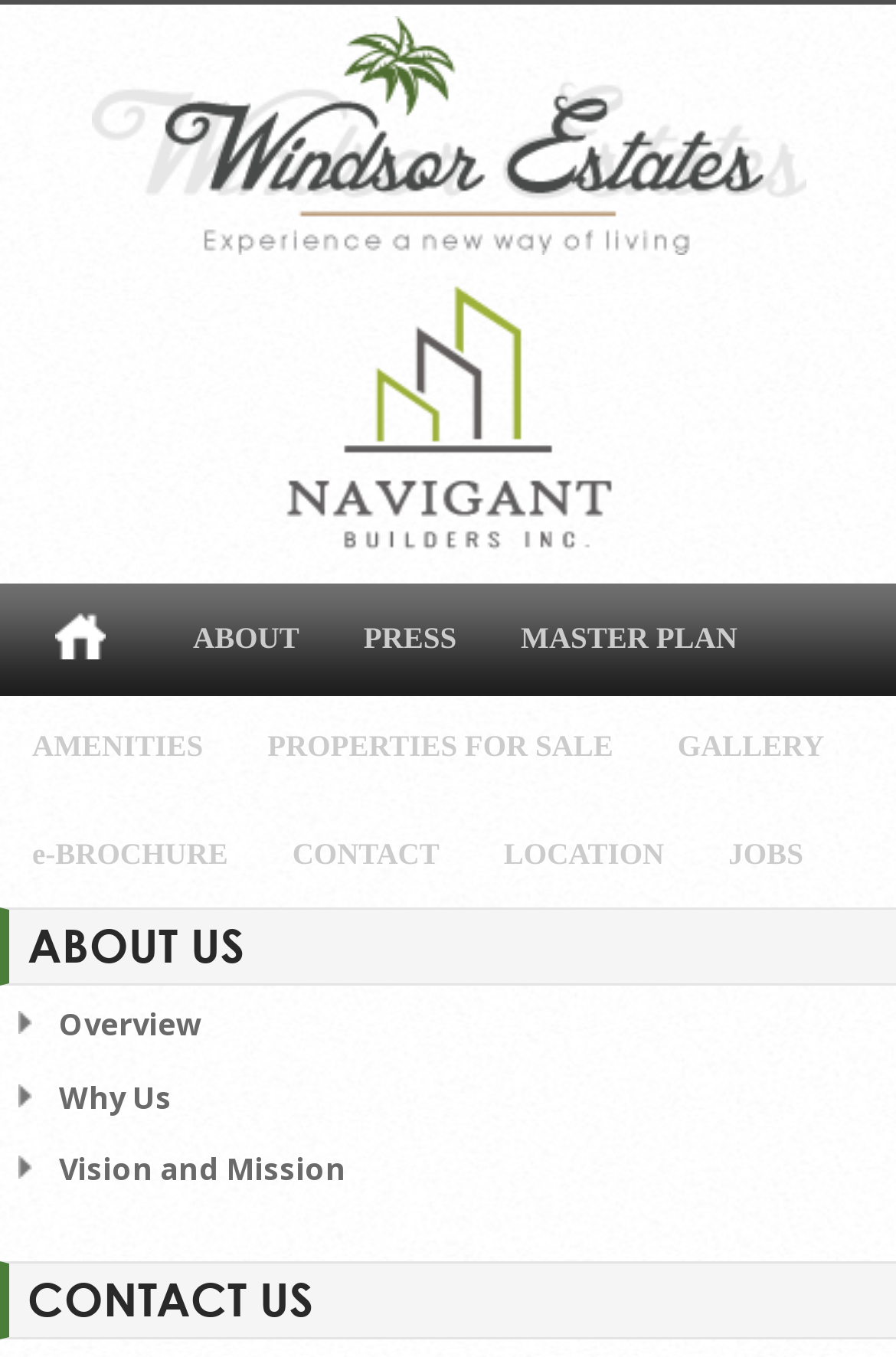Identify the bounding box coordinates for the element you need to click to achieve the following task: "Browse". The coordinates must be four float values ranging from 0 to 1, formatted as [left, top, right, bottom].

None